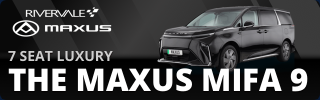Using the information shown in the image, answer the question with as much detail as possible: What is the background color of the image?

The caption describes the background of the image as 'dark', which suggests that the dominant color of the background is a dark shade.